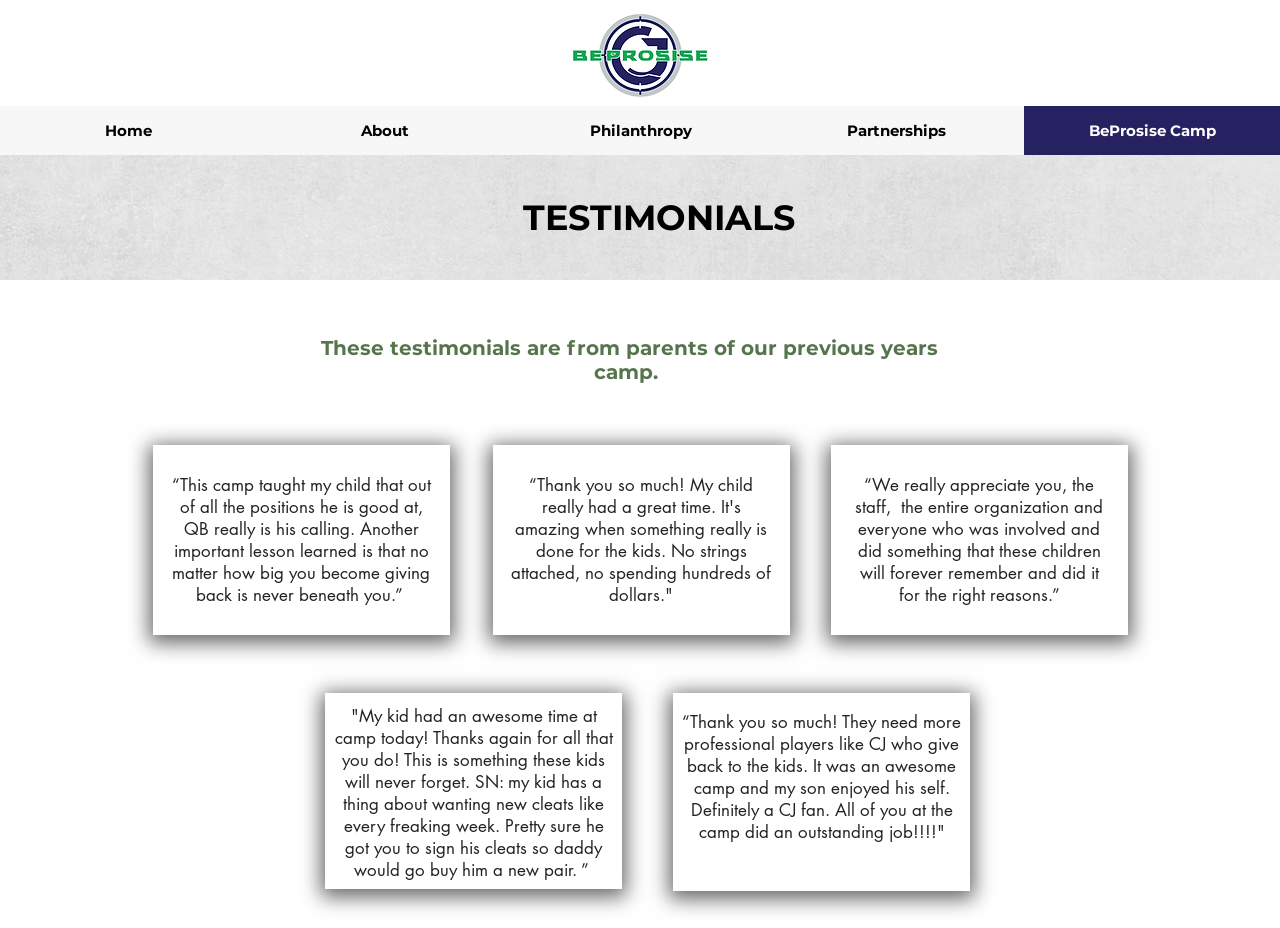What is the position mentioned in the first testimonial?
Using the visual information, respond with a single word or phrase.

QB